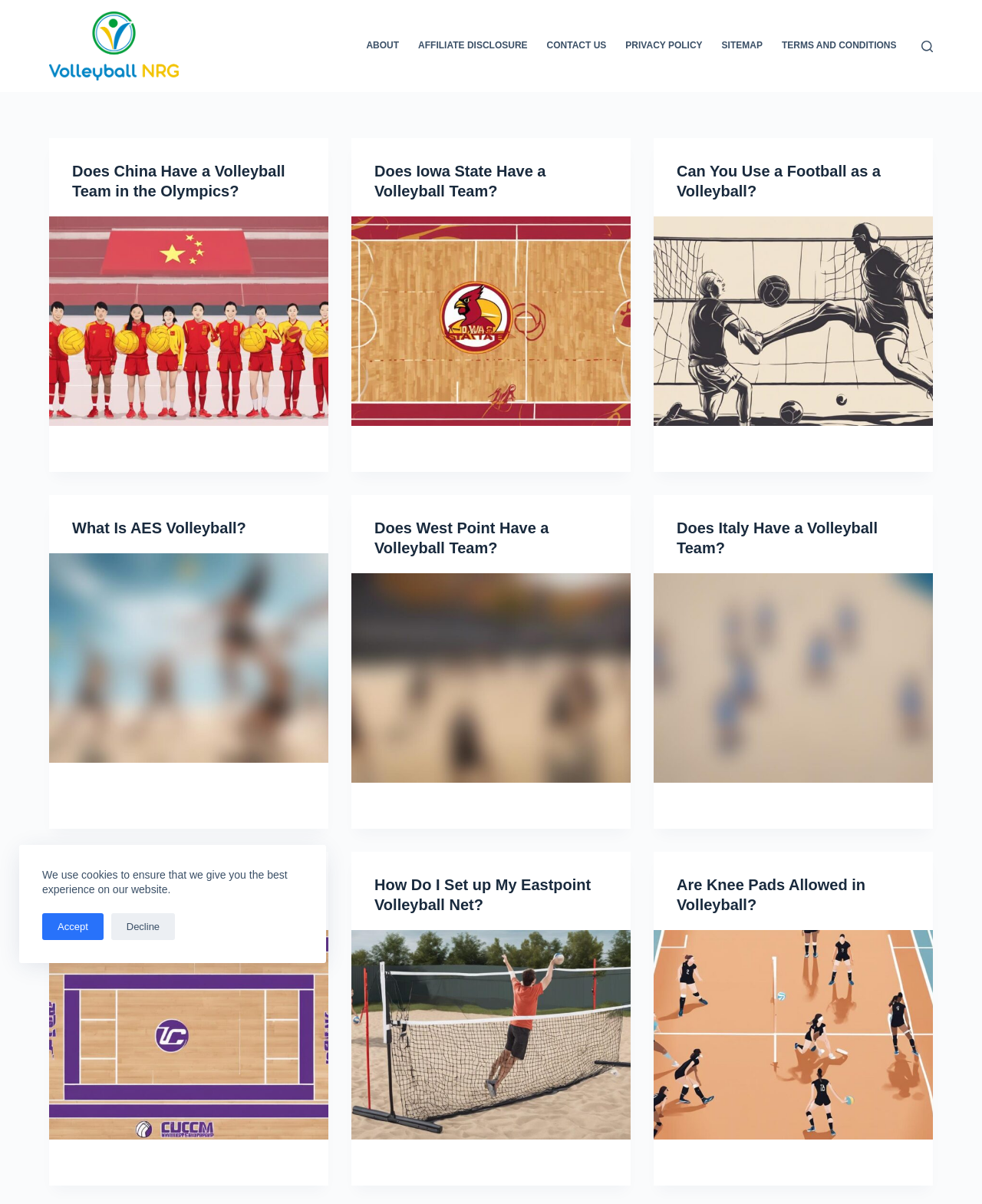Describe the webpage meticulously, covering all significant aspects.

The webpage is about Volleyball NRG, with a focus on providing information and answers to various volleyball-related questions. At the top of the page, there is a navigation menu with links to different sections, including "ABOUT", "AFFILIATE DISCLOSURE", "CONTACT US", "PRIVACY POLICY", "SITEMAP", and "TERMS AND CONDITIONS". 

Below the navigation menu, there is a search button located at the top right corner of the page. 

The main content of the page is divided into several articles, each with a heading and a corresponding image. The articles are arranged in three columns, with four articles in each column. The headings of the articles include questions such as "Does China Have a Volleyball Team in the Olympics?", "Does Iowa State Have a Volleyball Team?", "Can You Use a Football as a Volleyball?", and many more. Each article has a link to read more about the topic, and an image related to the topic.

There is also a cookie notification at the top of the page, with buttons to "Accept" or "Decline" cookies.